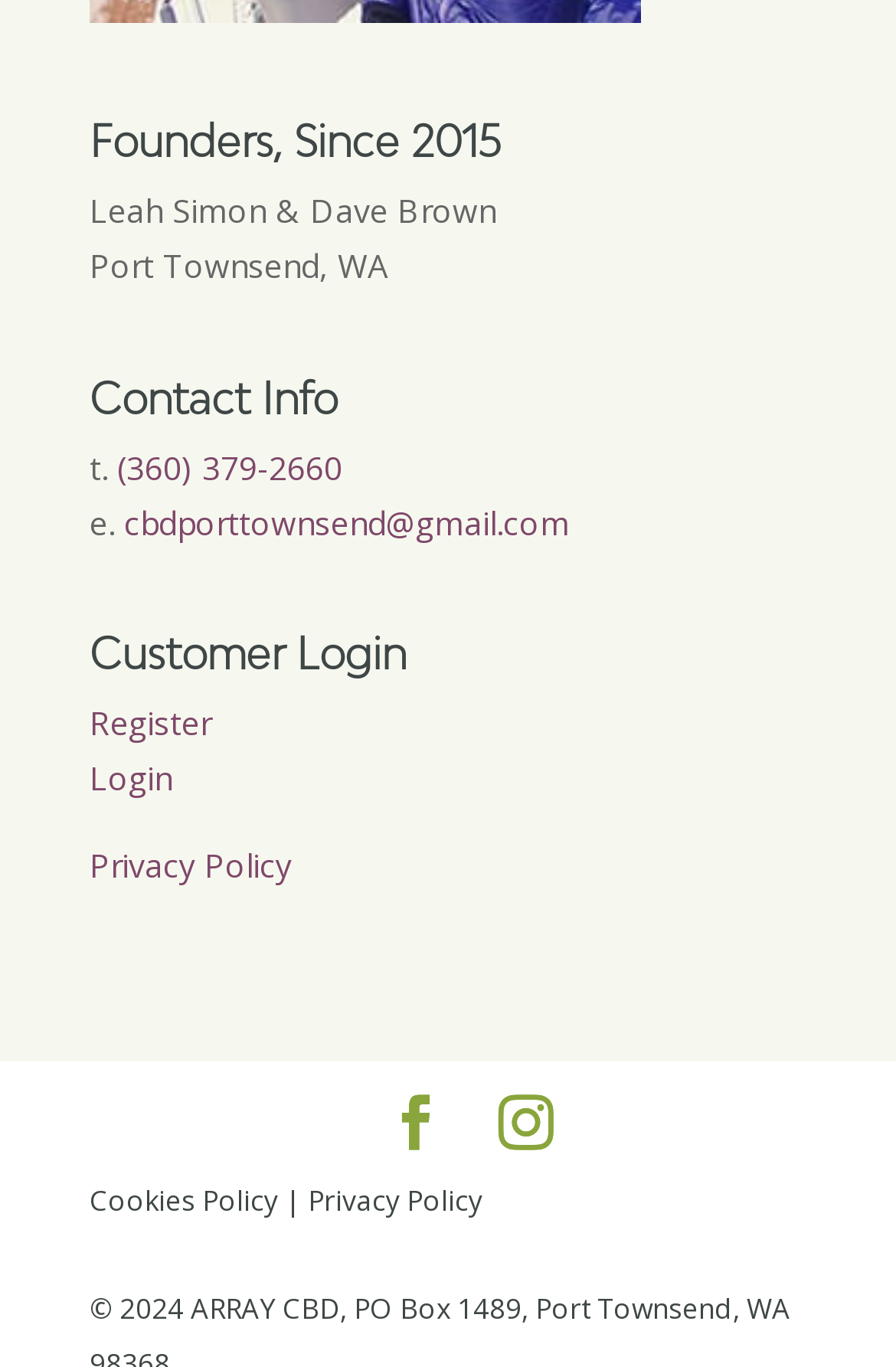Please find the bounding box coordinates of the element that must be clicked to perform the given instruction: "Register as a customer". The coordinates should be four float numbers from 0 to 1, i.e., [left, top, right, bottom].

[0.1, 0.513, 0.236, 0.545]